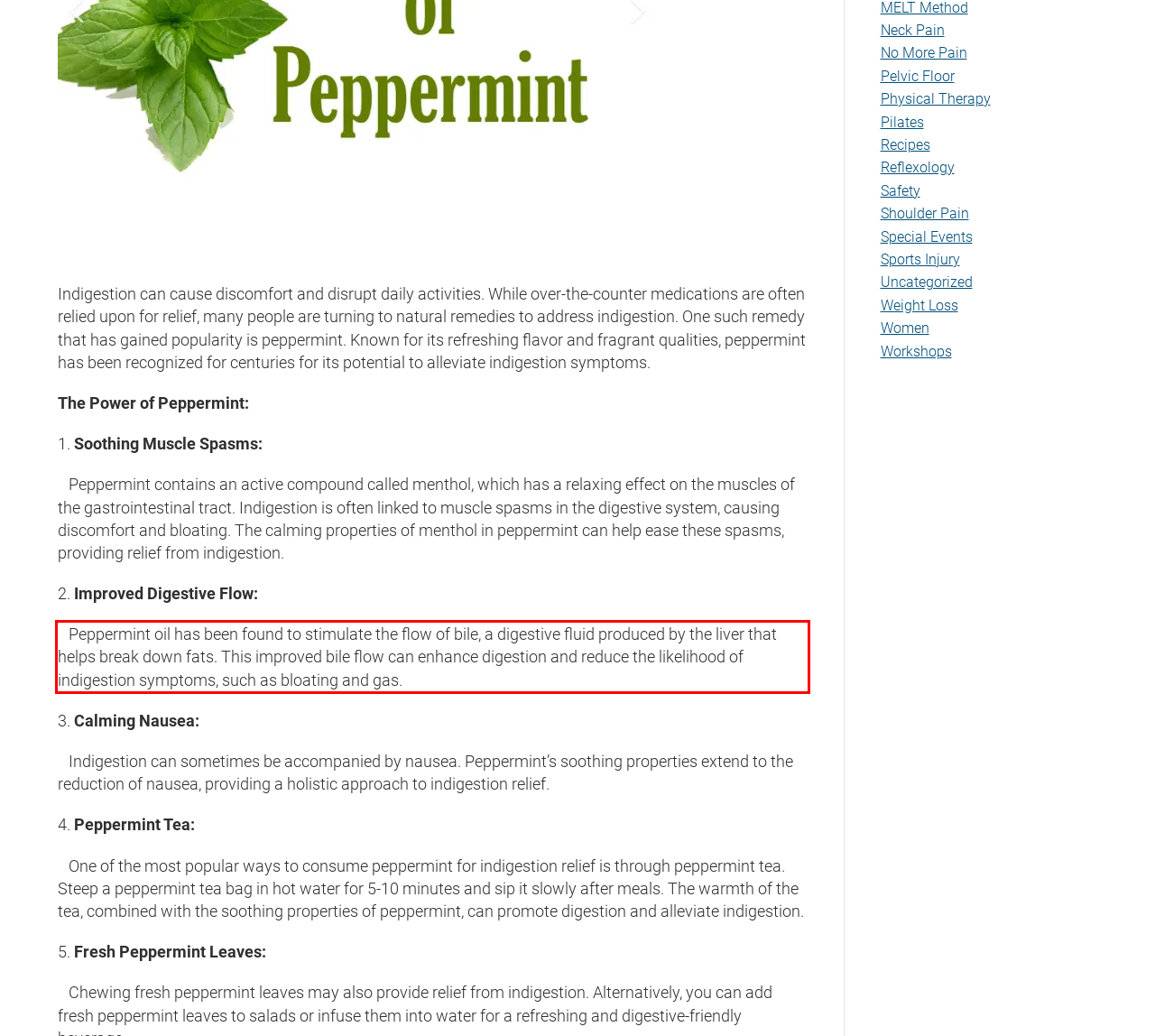From the given screenshot of a webpage, identify the red bounding box and extract the text content within it.

Peppermint oil has been found to stimulate the flow of bile, a digestive fluid produced by the liver that helps break down fats. This improved bile flow can enhance digestion and reduce the likelihood of indigestion symptoms, such as bloating and gas.